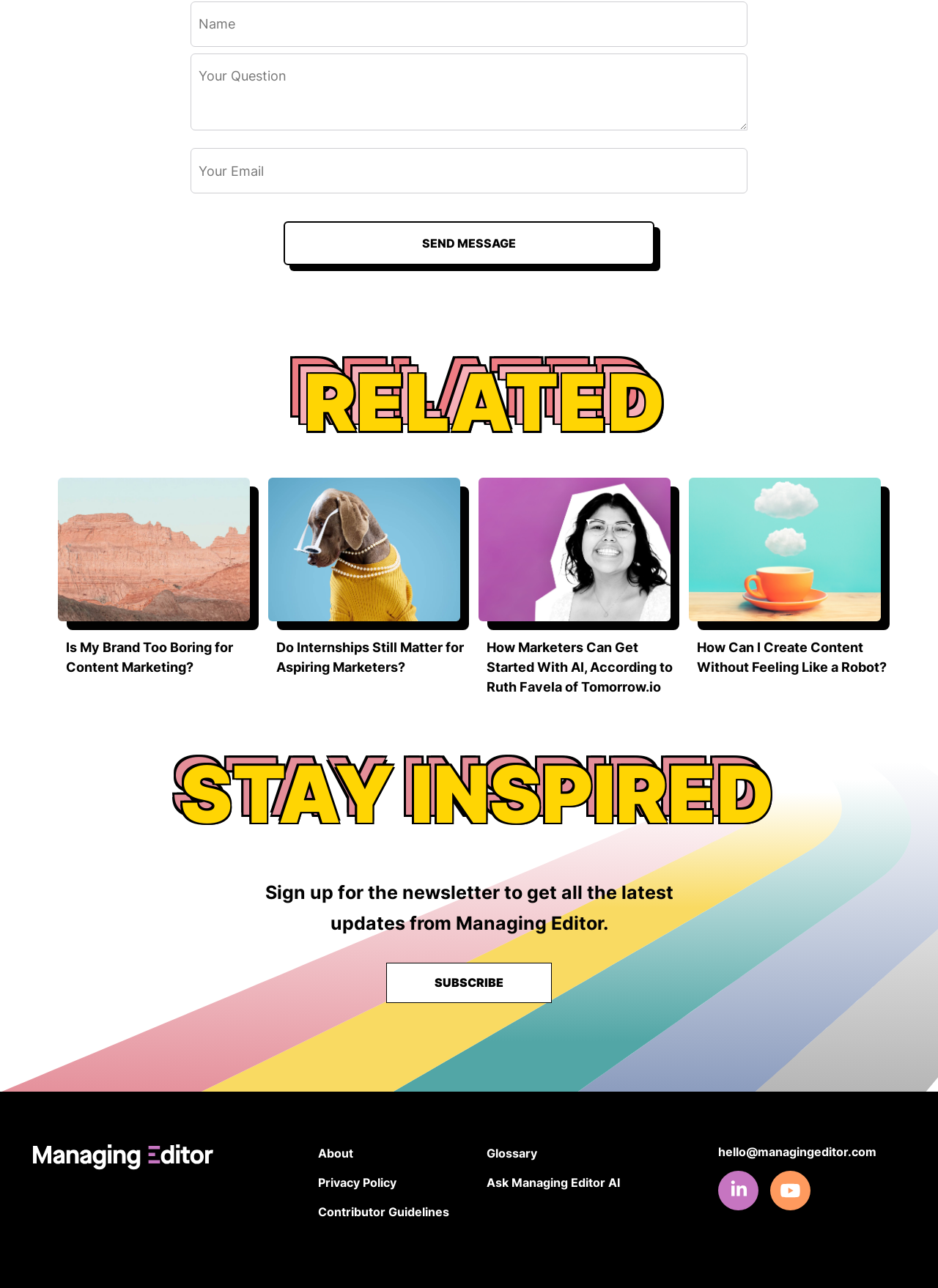Find and provide the bounding box coordinates for the UI element described here: "Contributor Guidelines". The coordinates should be given as four float numbers between 0 and 1: [left, top, right, bottom].

[0.339, 0.935, 0.479, 0.946]